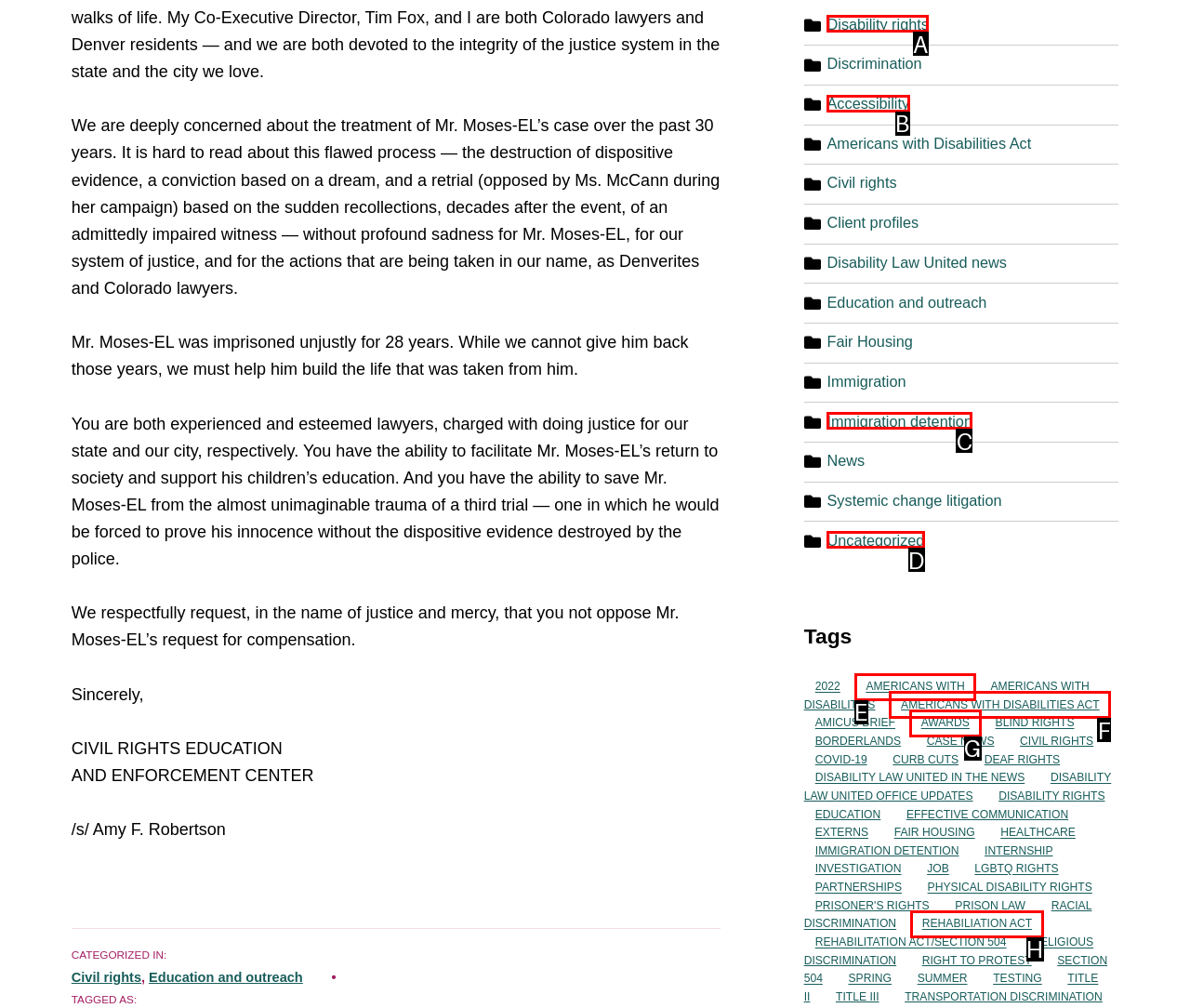Select the correct option from the given choices to perform this task: Click on the 'Does laser hair removal hurt?' link. Provide the letter of that option.

None